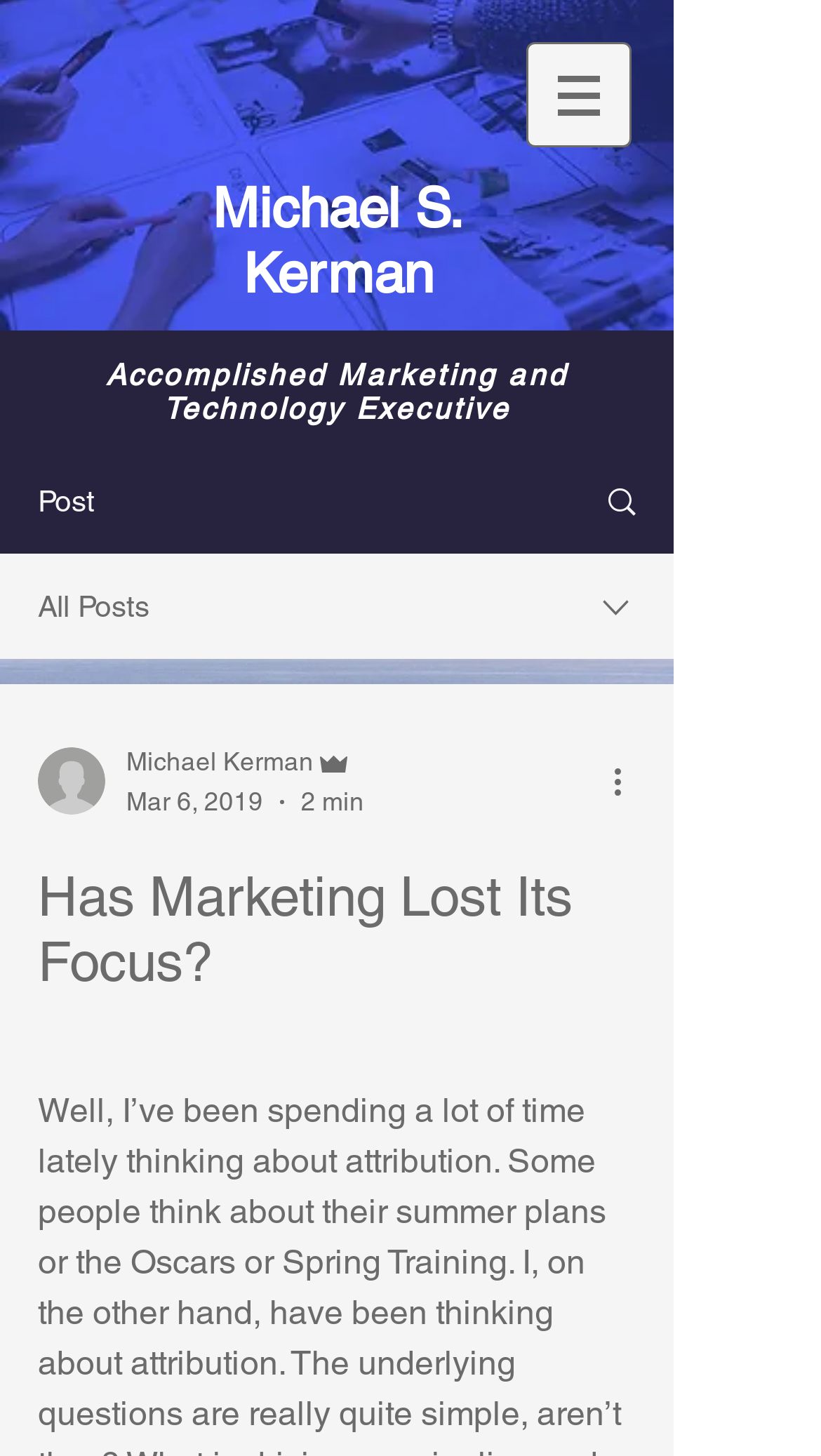Identify and extract the heading text of the webpage.

Michael S. Kerman